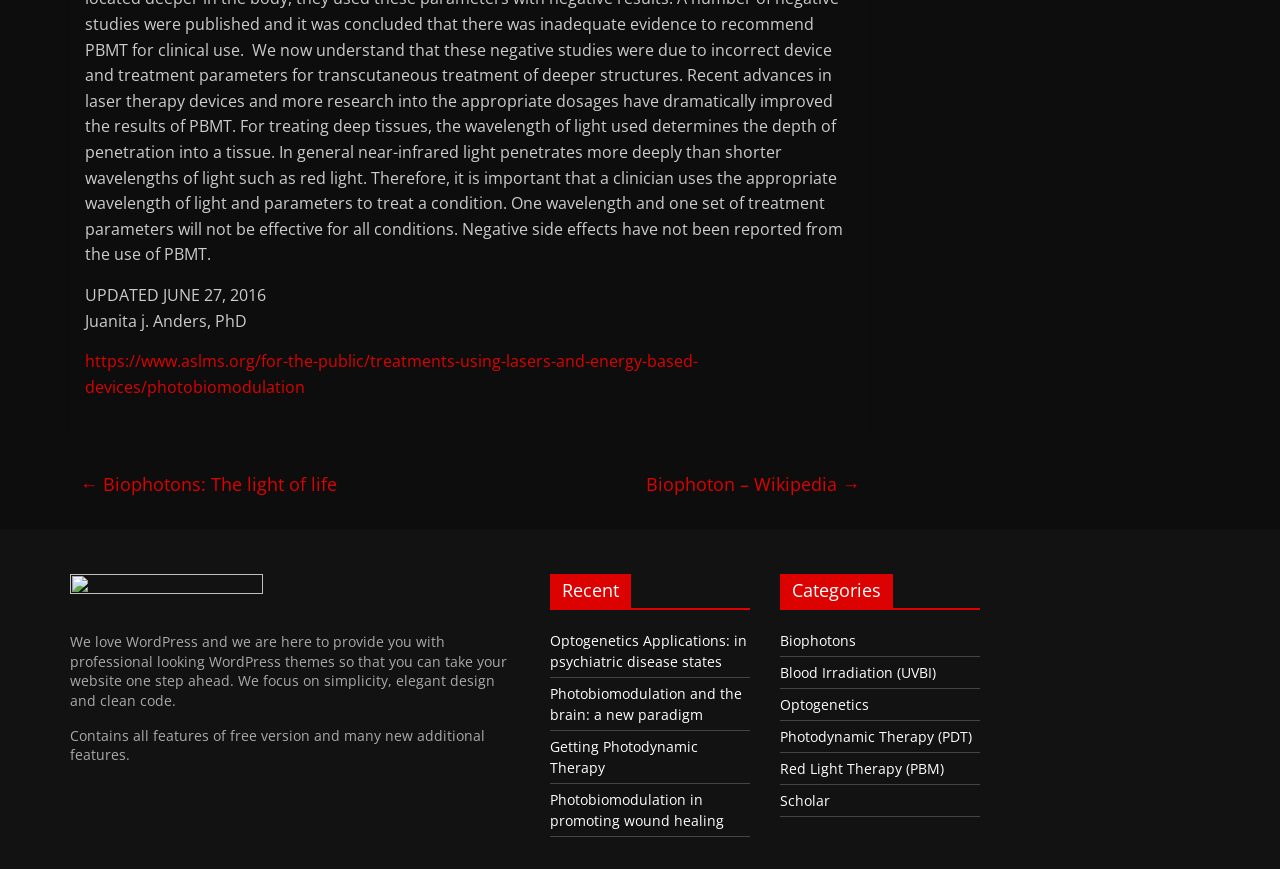Provide the bounding box coordinates of the area you need to click to execute the following instruction: "Click the link to learn about photobiomodulation".

[0.066, 0.403, 0.545, 0.458]